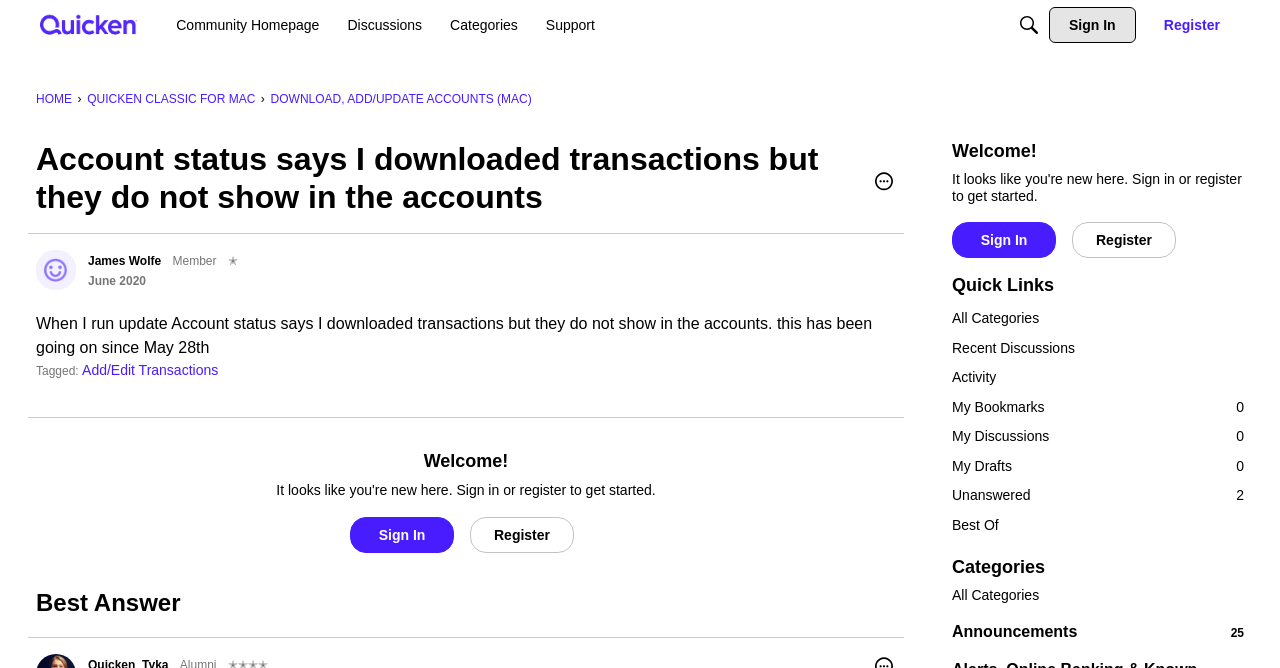Explain in detail what is displayed on the webpage.

This webpage appears to be a forum or discussion board, specifically a Quicken community page. At the top, there is a navigation bar with links to "Home", "Community Homepage", "Discussions", "Categories", and "Support". On the right side of the navigation bar, there is a search button and links to "Sign In" and "Register".

Below the navigation bar, there is a breadcrumb navigation section that shows the current page's location within the forum hierarchy. The breadcrumb trail indicates that the current page is a subcategory of "Quicken Classic for Mac" and "Download, Add/Update Accounts (Mac)".

The main content of the page is a discussion thread, with a heading that matches the meta description: "Account status says I downloaded transactions but they do not show in the accounts". Below the heading, there is a button labeled "Options" and a user profile section that displays the user's name, "James Wolfe", and their membership status.

The main discussion text is displayed below the user profile section, which describes an issue with downloaded transactions not showing up in accounts. The text also mentions that the issue has been ongoing since May 28th.

On the right side of the page, there are several sections, including a "Welcome!" message, a "Best Answer" section, and a "Quick Links" section that provides links to various parts of the forum, such as "All Categories", "Recent Discussions", and "My Bookmarks". There is also a section that displays a list of categories, including "Announcements" and "25 discussions".

Throughout the page, there are various buttons and links that allow users to interact with the forum, such as signing in, registering, and posting new discussions.